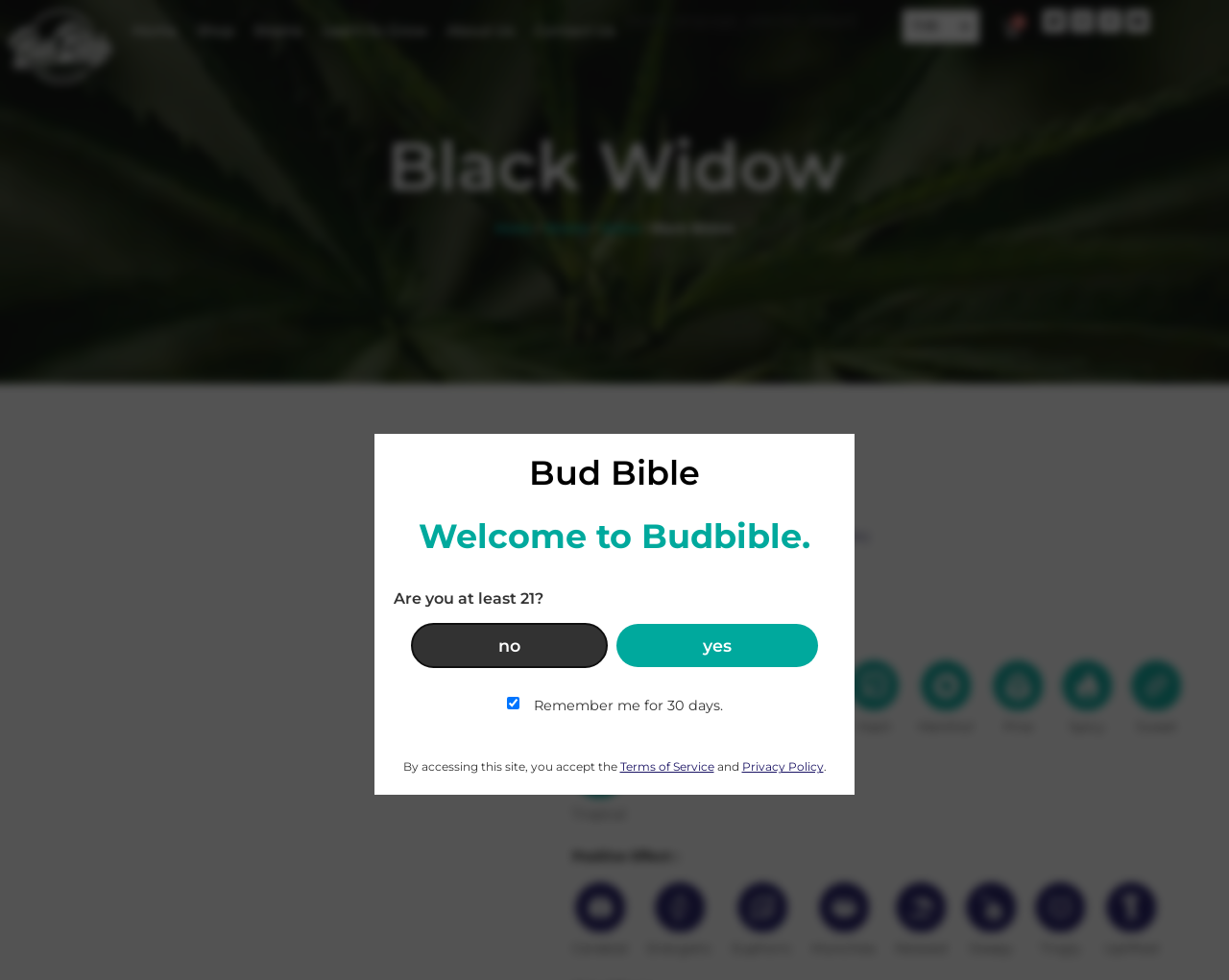Find the bounding box coordinates of the clickable area that will achieve the following instruction: "Click the 'yes' button to verify age".

[0.501, 0.637, 0.665, 0.681]